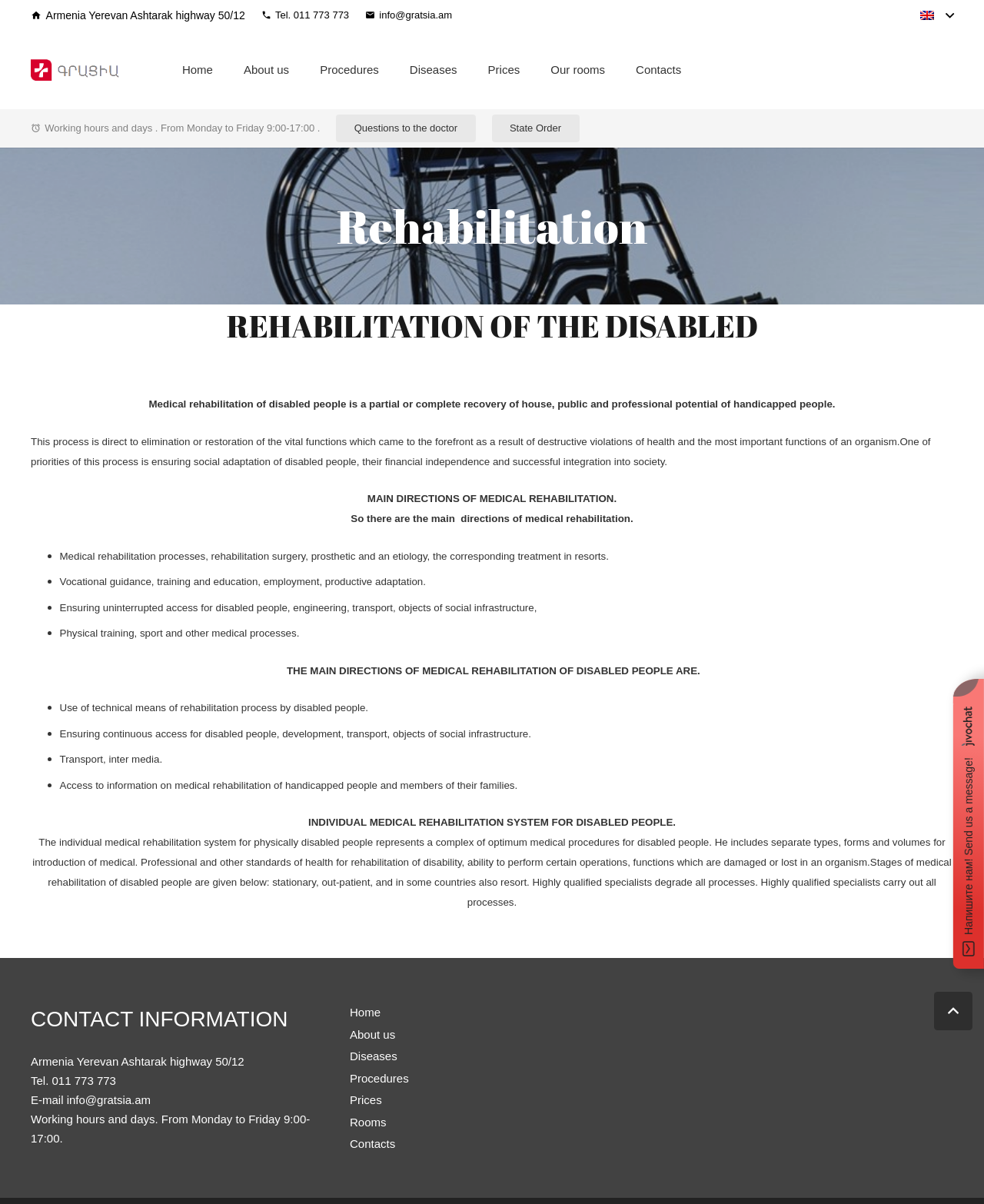Please specify the bounding box coordinates for the clickable region that will help you carry out the instruction: "View the 'Aircraft & Engines' category".

None